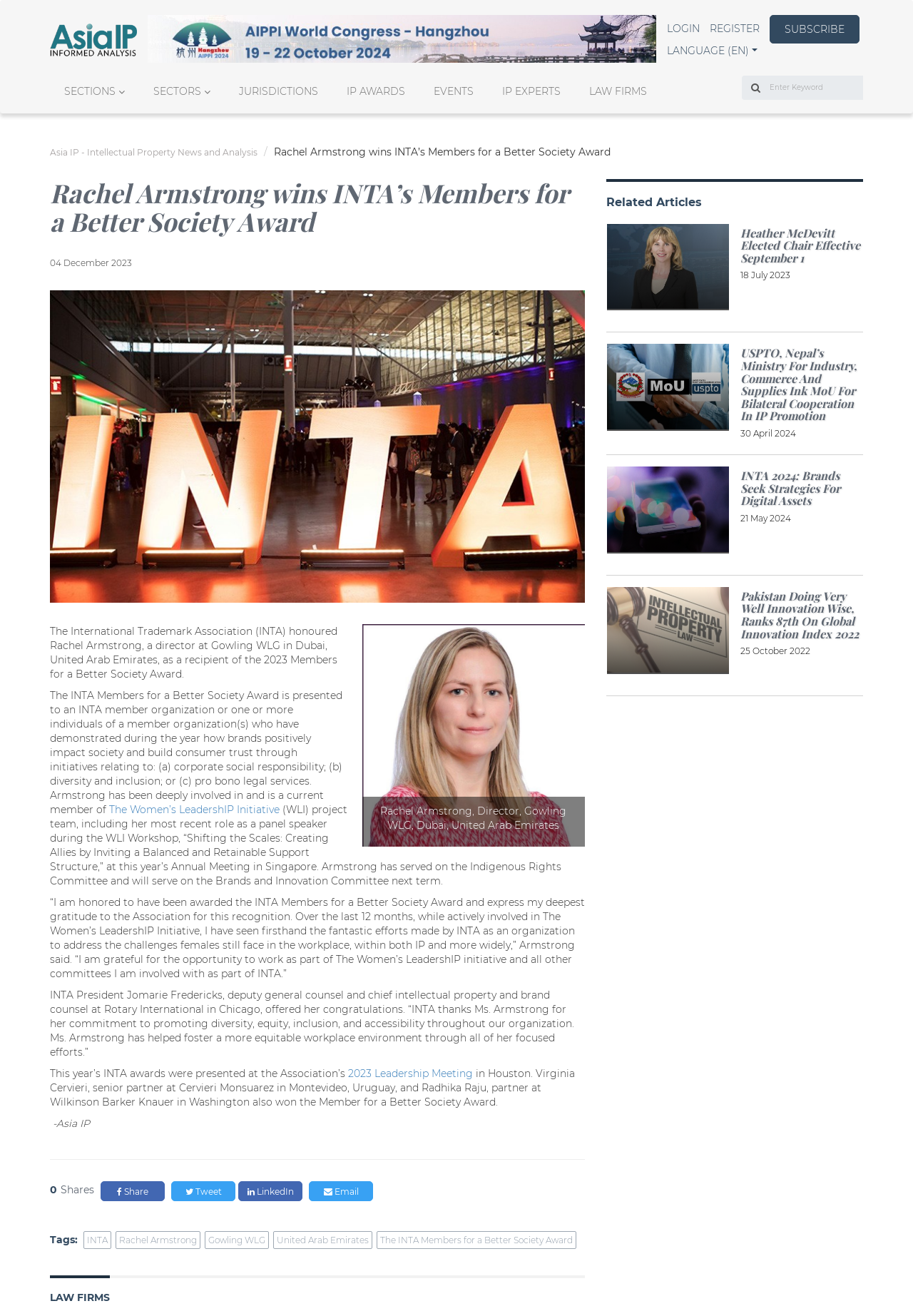What is the name of the award won by Rachel Armstrong?
Refer to the image and provide a thorough answer to the question.

I found the answer by reading the article title 'Rachel Armstrong wins INTA’s Members for a Better Society Award' and the subsequent text that describes the award.